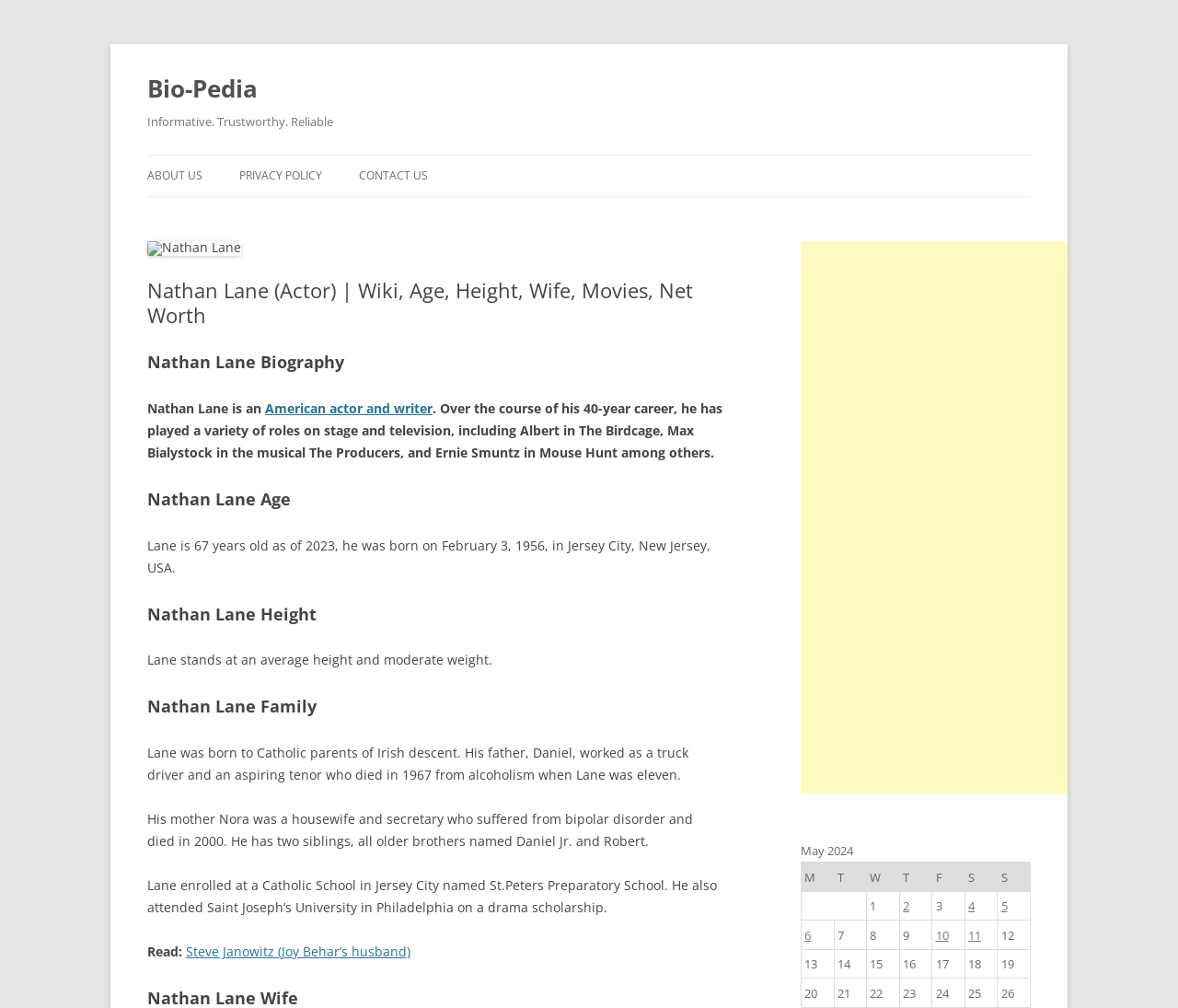Using details from the image, please answer the following question comprehensively:
What is the name of the school Nathan Lane attended?

The webpage mentions that Nathan Lane enrolled at a Catholic School in Jersey City named St.Peters Preparatory School, and also attended Saint Joseph’s University in Philadelphia on a drama scholarship.